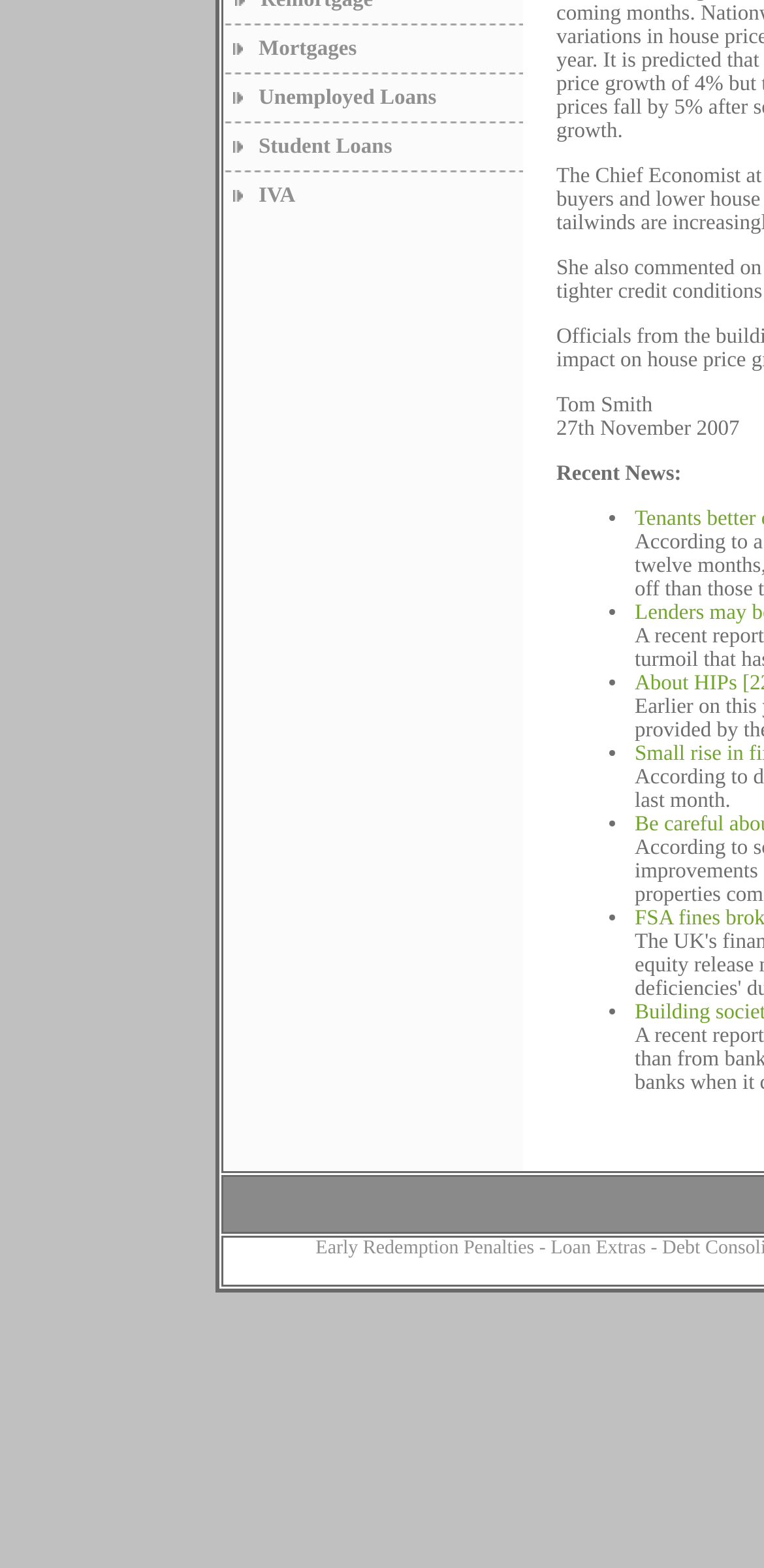Identify and provide the bounding box coordinates of the UI element described: "Mortgages". The coordinates should be formatted as [left, top, right, bottom], with each number being a float between 0 and 1.

[0.338, 0.024, 0.467, 0.039]